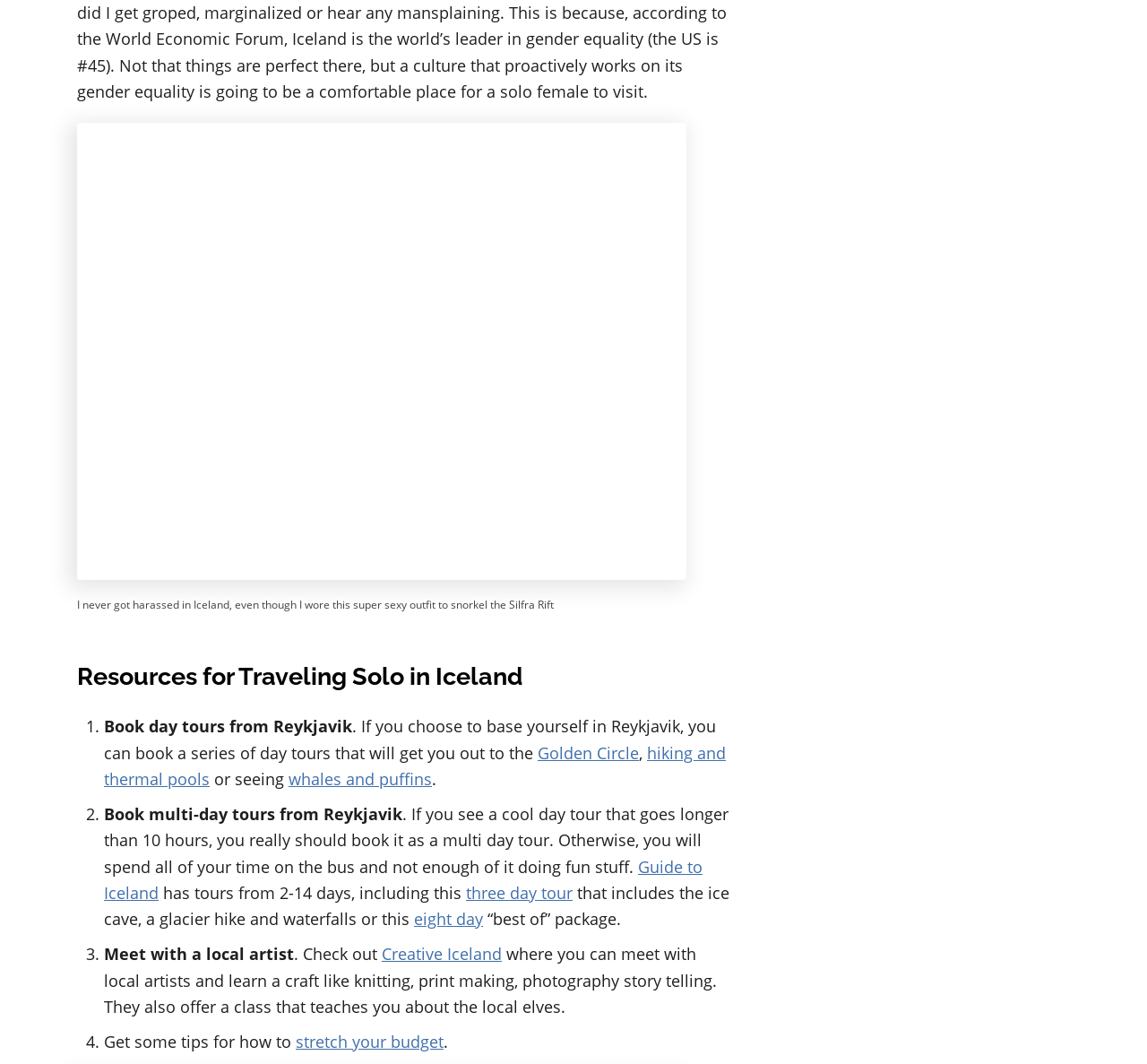Identify the bounding box of the HTML element described as: "three day tour".

[0.406, 0.829, 0.499, 0.849]